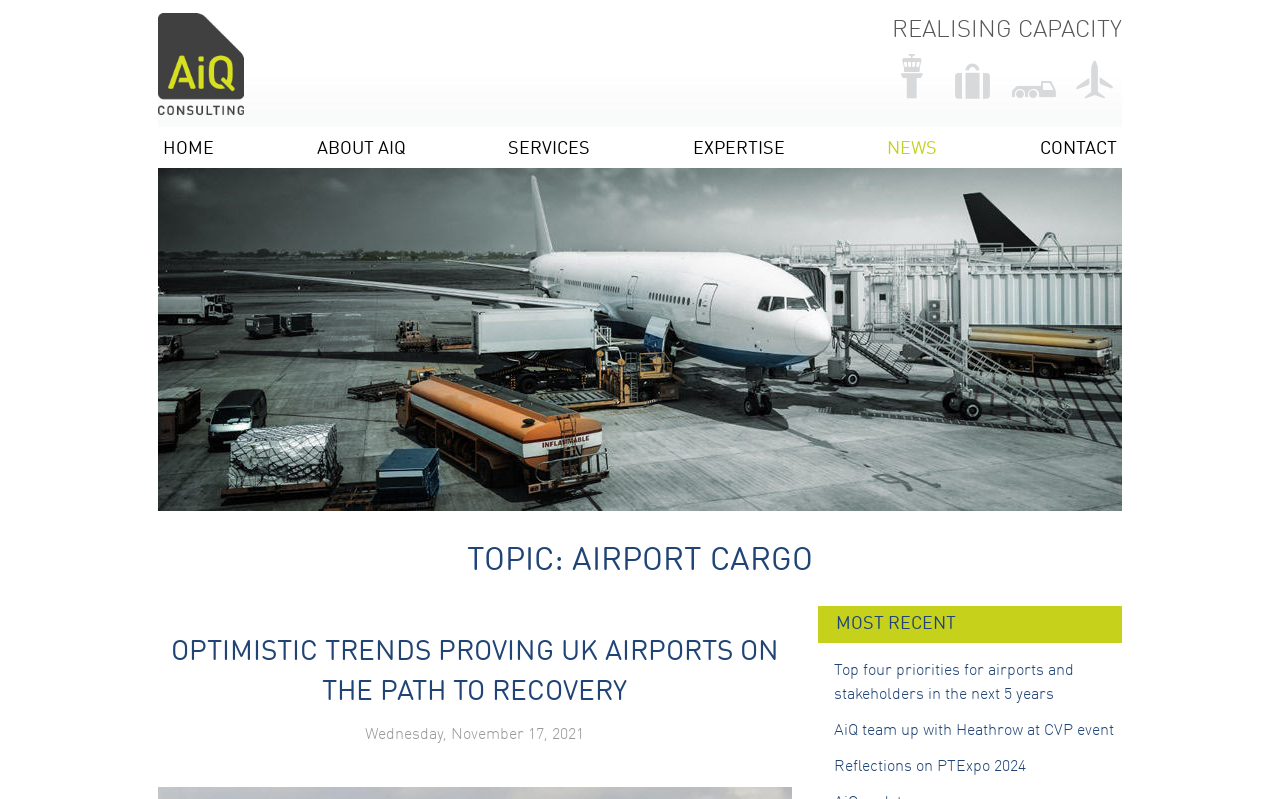Provide a brief response to the question below using a single word or phrase: 
What is the image above the topic heading?

Airport apron